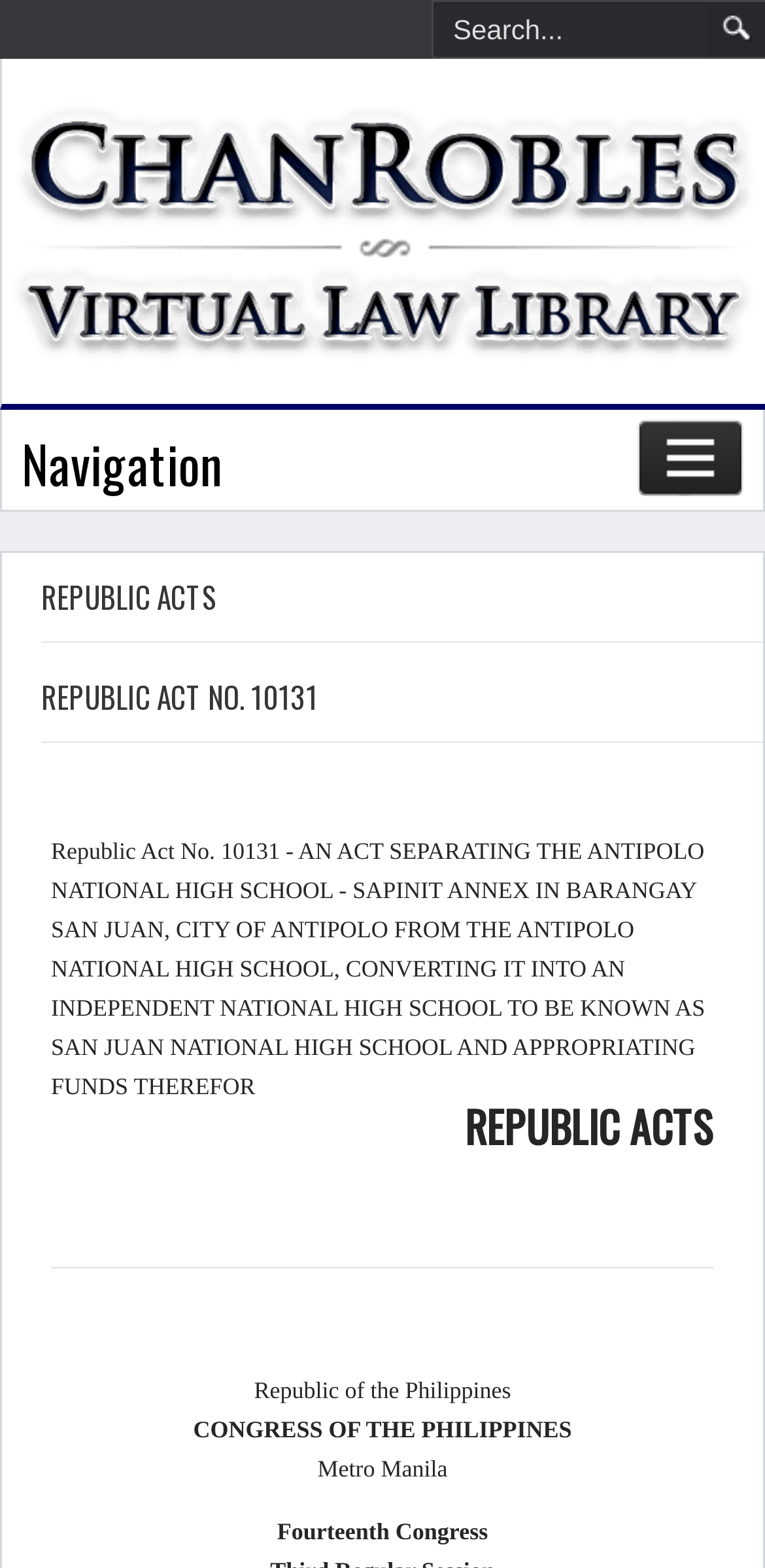Determine the bounding box coordinates of the UI element described below. Use the format (top-left x, top-left y, bottom-right x, bottom-right y) with floating point numbers between 0 and 1: Search

[0.923, 0.001, 1.0, 0.036]